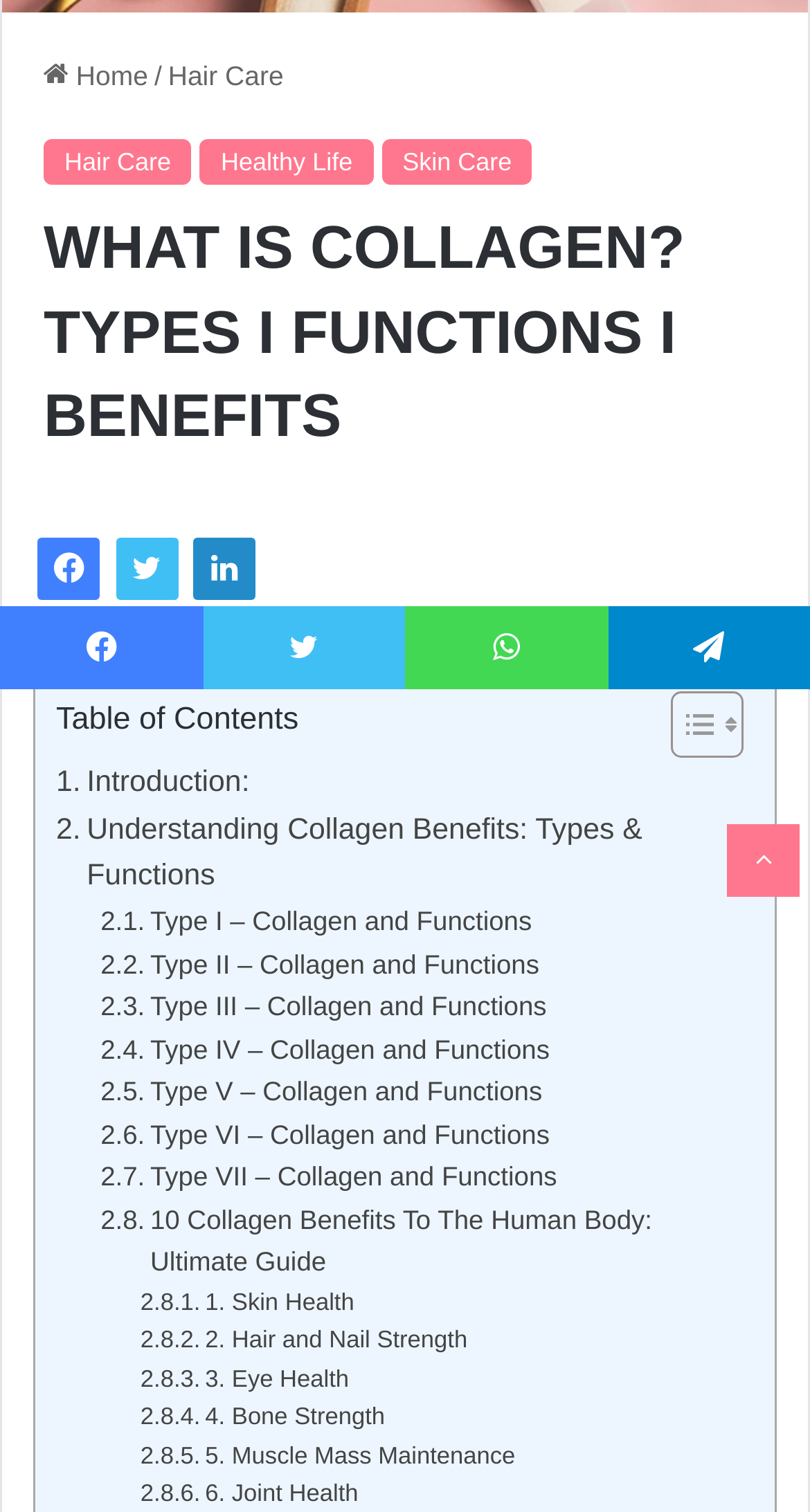Determine the bounding box coordinates in the format (top-left x, top-left y, bottom-right x, bottom-right y). Ensure all values are floating point numbers between 0 and 1. Identify the bounding box of the UI element described by: 5. Muscle Mass Maintenance

[0.173, 0.951, 0.636, 0.976]